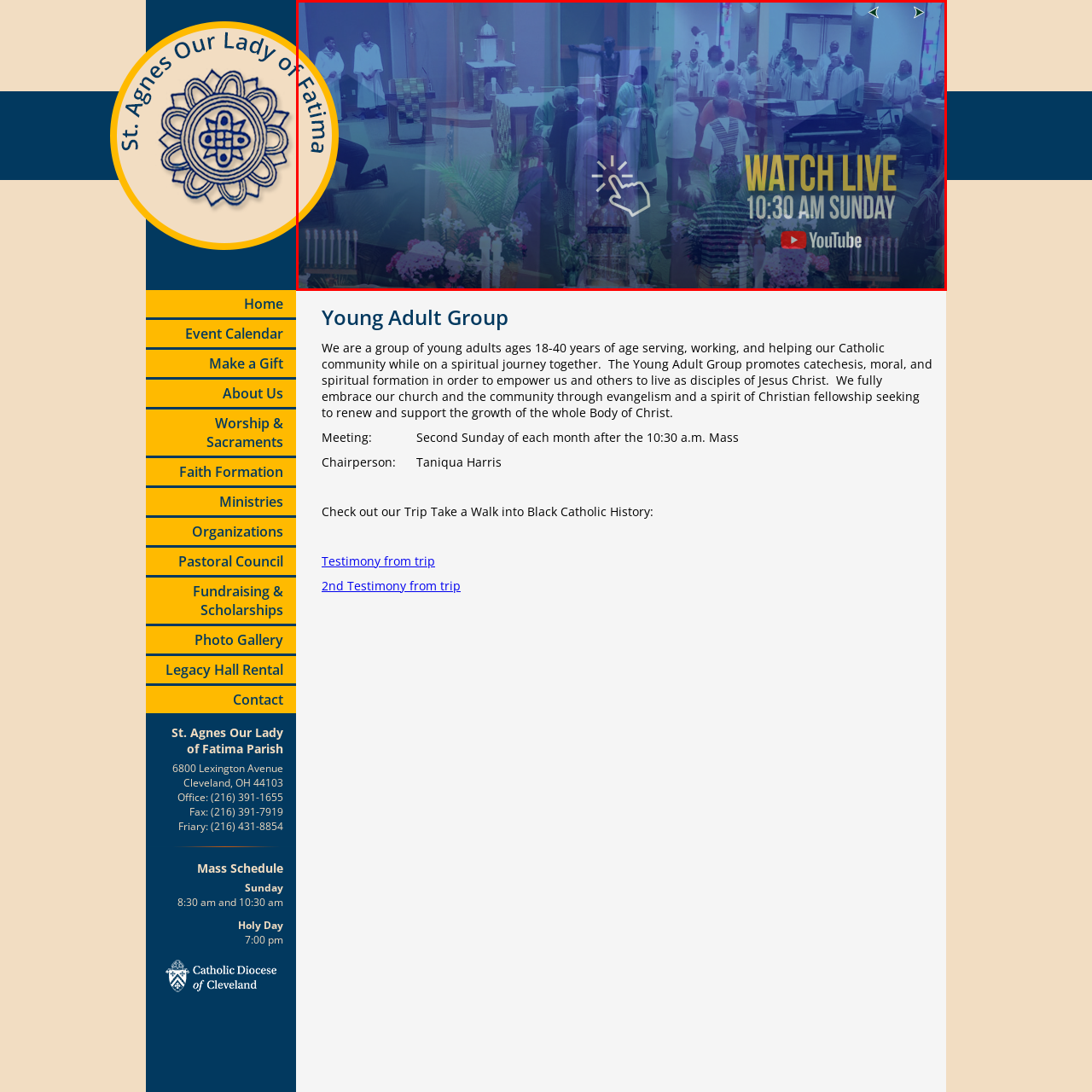Inspect the area marked by the red box and provide a short answer to the question: What elements enhance the atmosphere of devotion?

Floral arrangements and lit candles